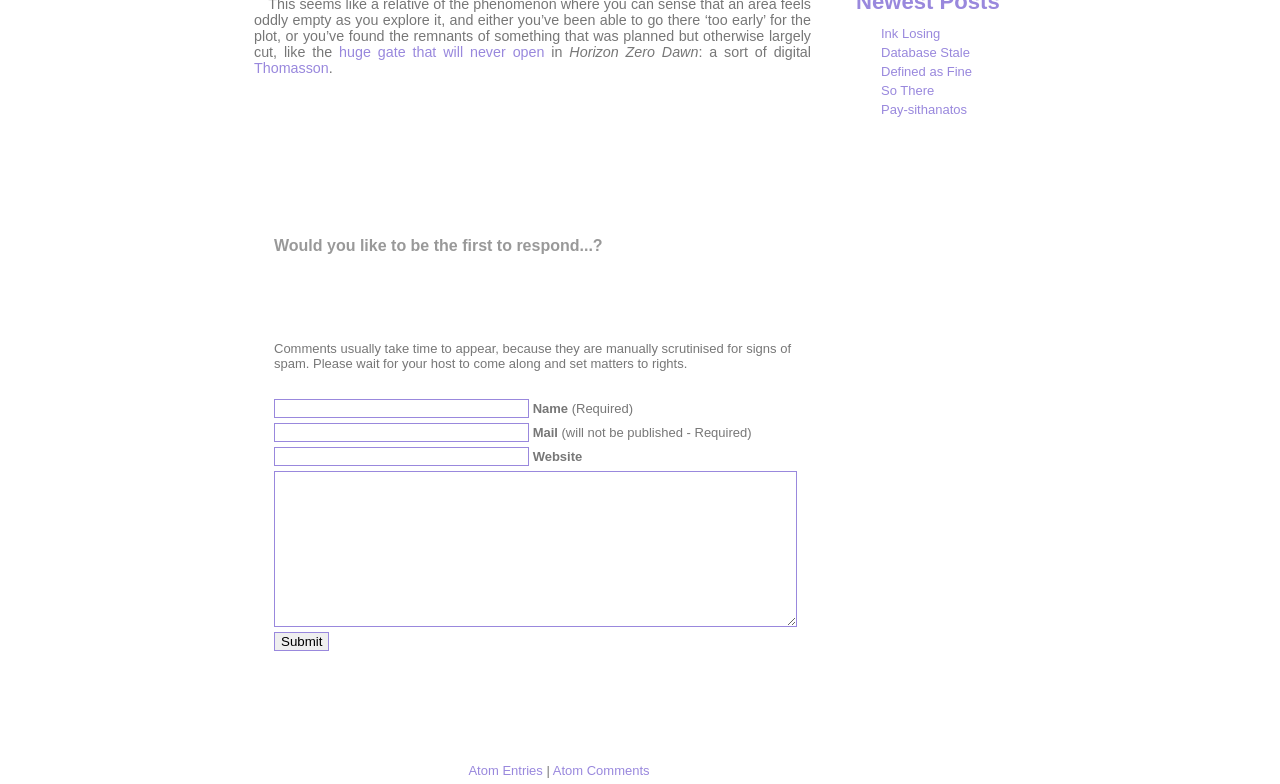Extract the bounding box of the UI element described as: "[ date ]".

None